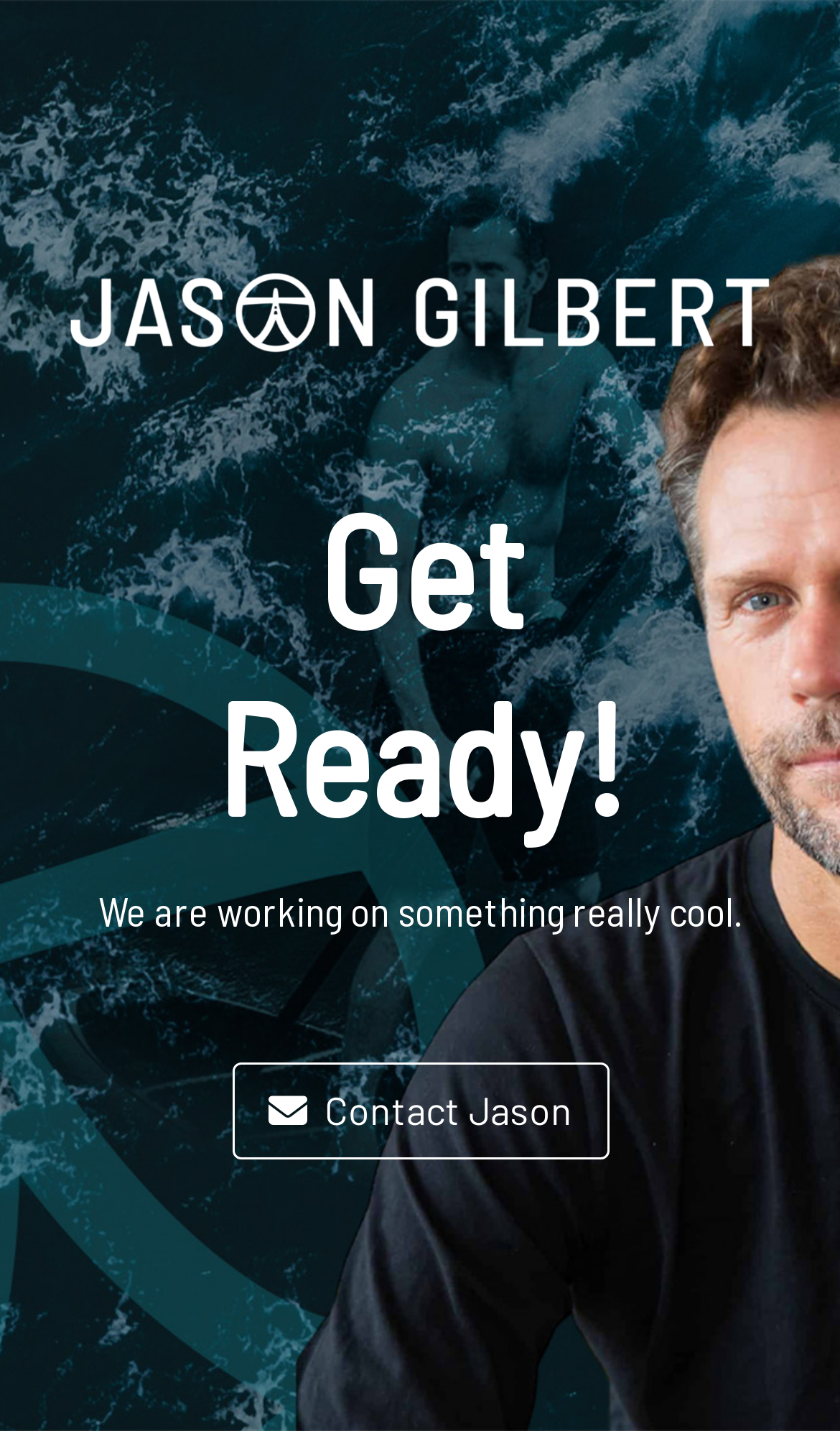Determine the bounding box coordinates of the UI element that matches the following description: "Contact Jason". The coordinates should be four float numbers between 0 and 1 in the format [left, top, right, bottom].

[0.276, 0.743, 0.724, 0.811]